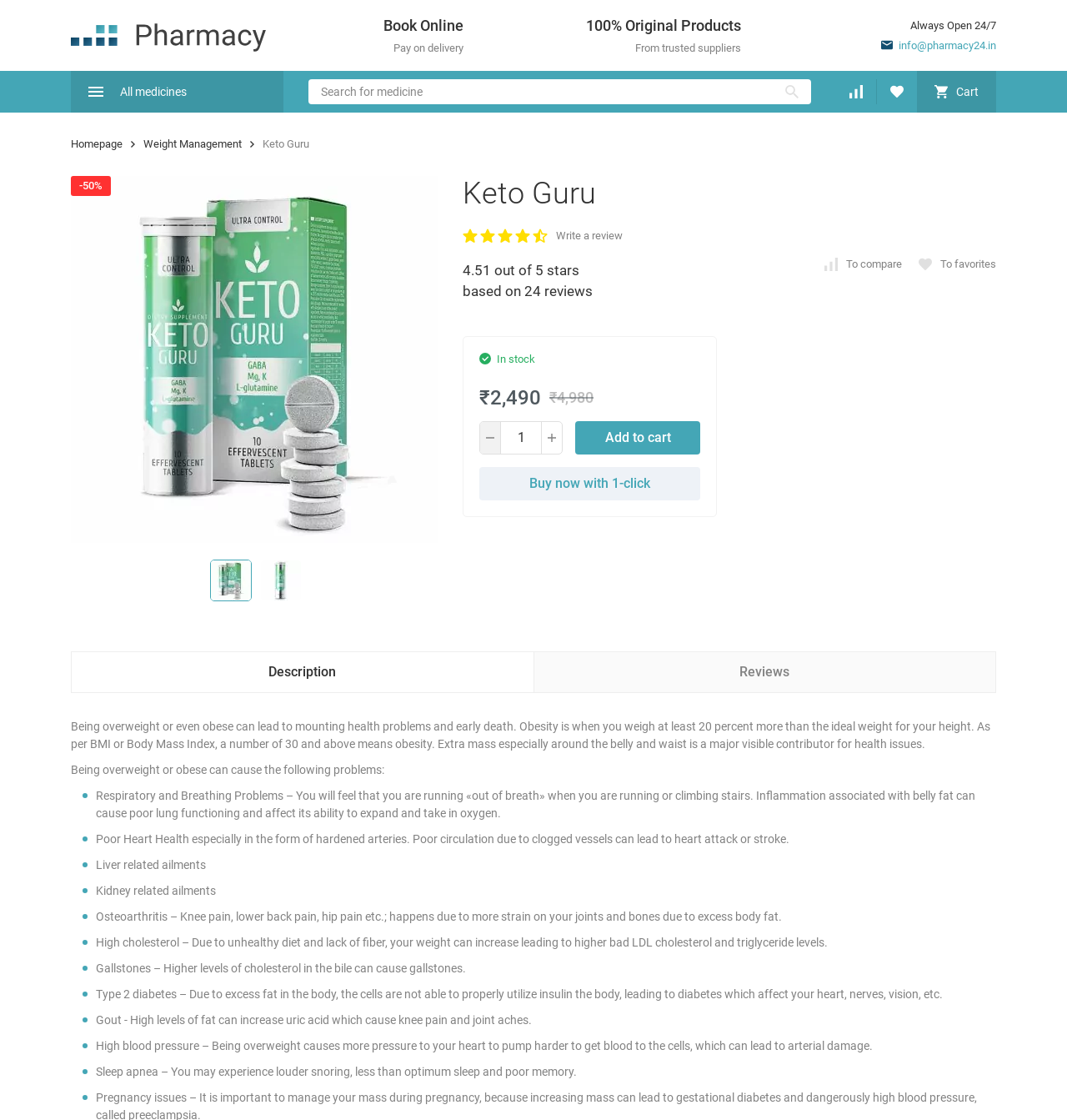What is the purpose of the 'Add to cart' button?
Provide a concise answer using a single word or phrase based on the image.

To add the product to the cart